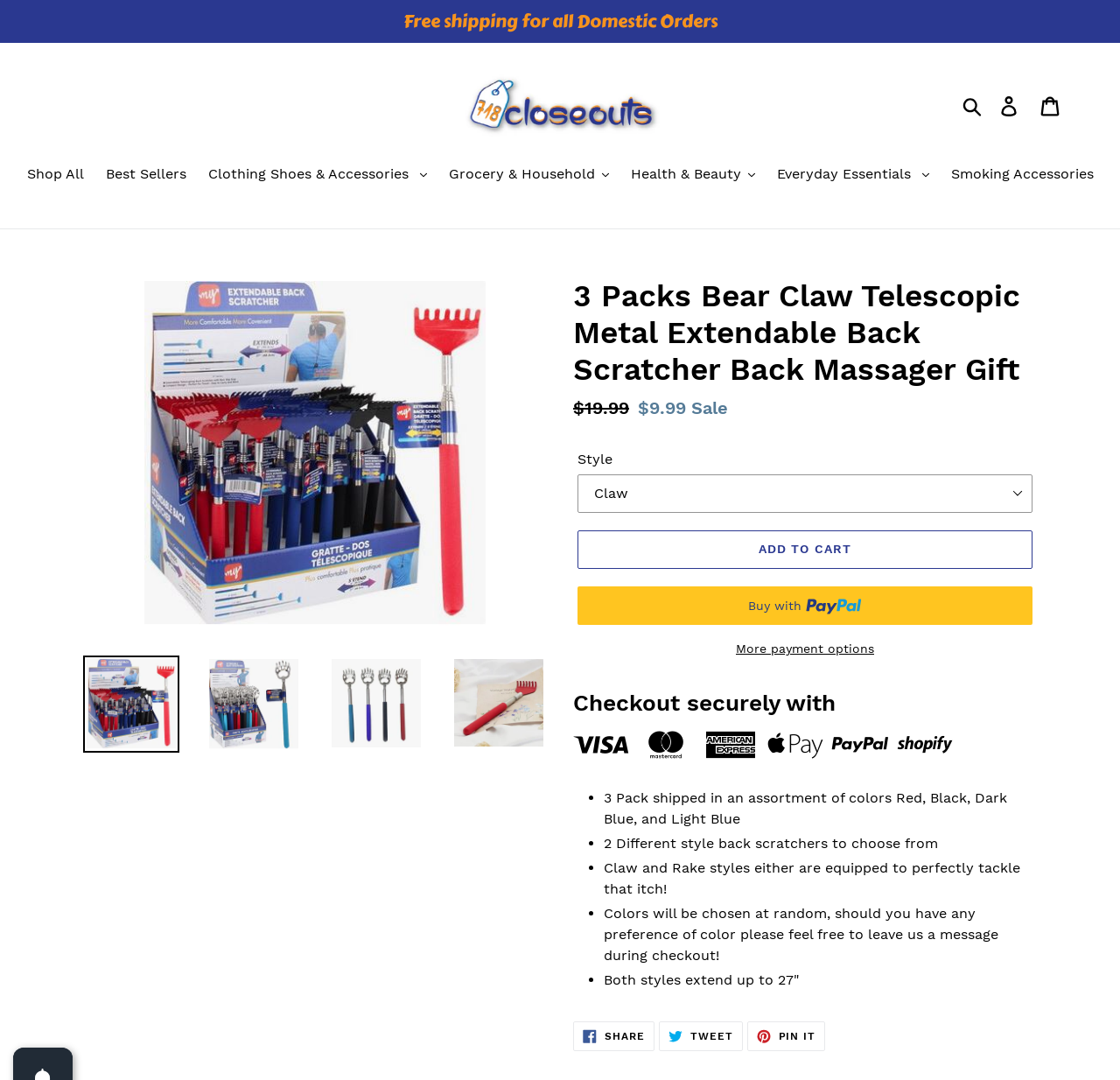Please locate the bounding box coordinates of the region I need to click to follow this instruction: "Click the 'Buy now with PayPal' button".

[0.516, 0.543, 0.922, 0.578]